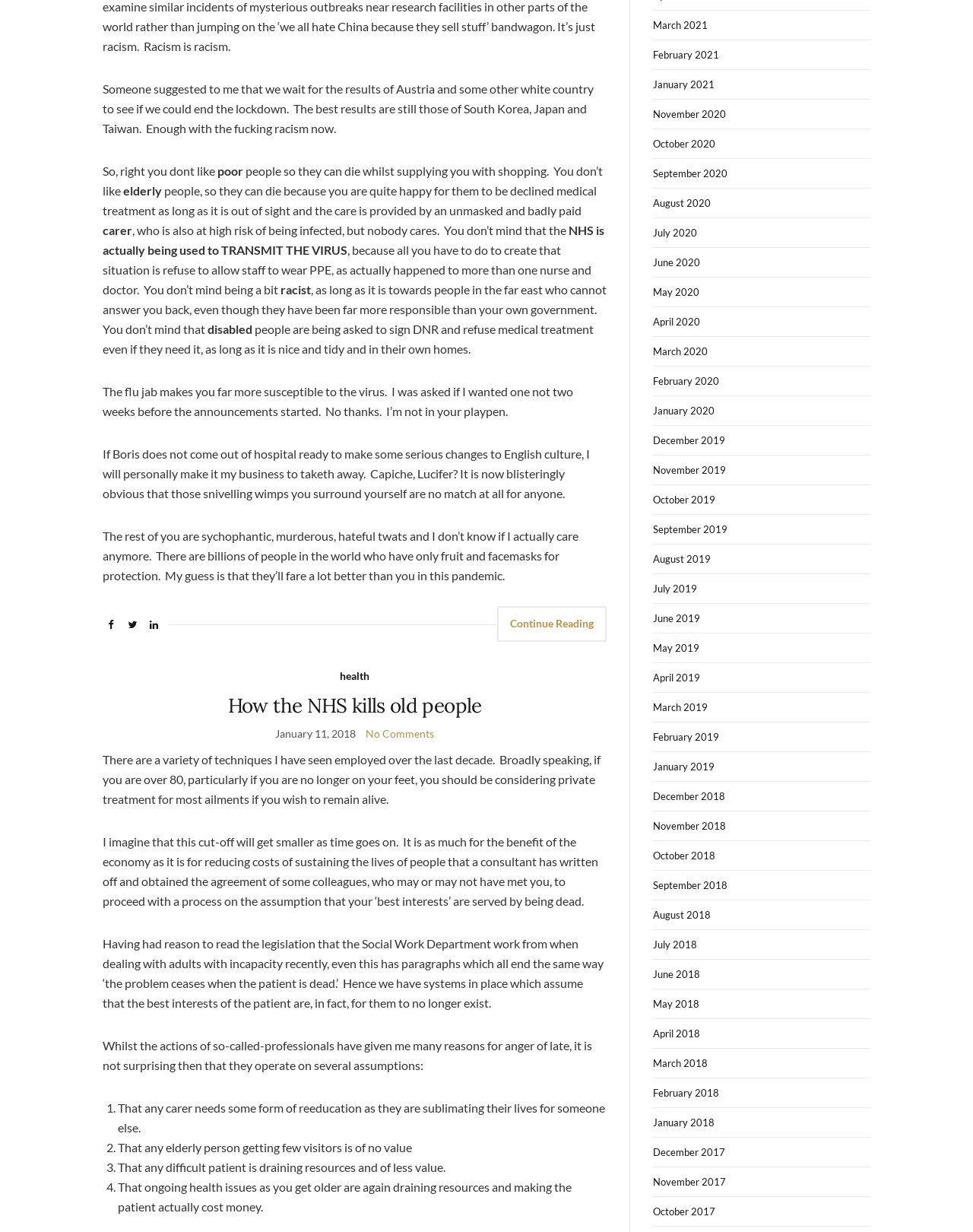What is the author's concern about the NHS?
Based on the visual content, answer with a single word or a brief phrase.

Elderly people being killed